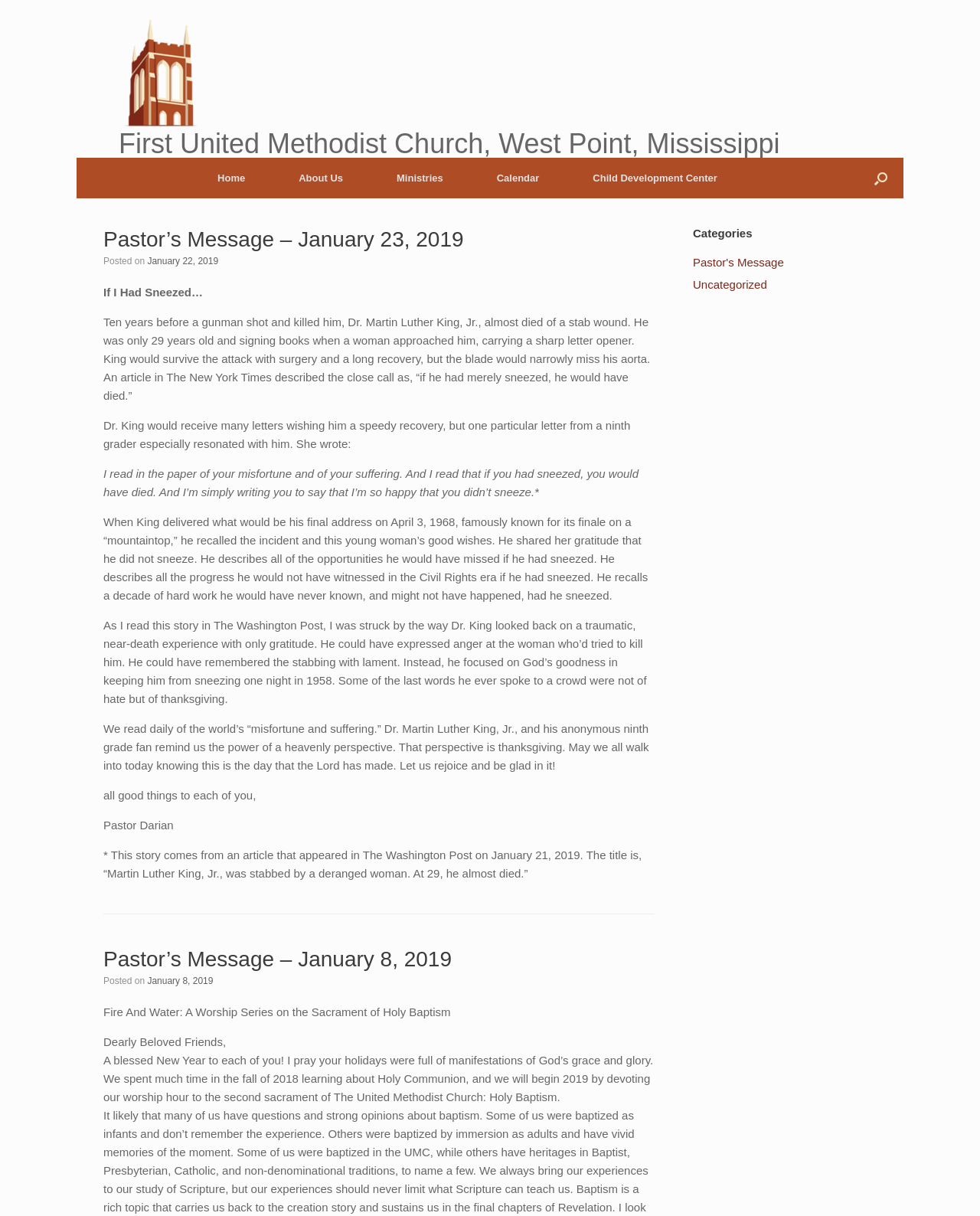What is the title of the first article?
From the details in the image, answer the question comprehensively.

I looked at the first article element and found the heading element inside it, which contains the text 'Pastor’s Message – January 23, 2019'. This is the title of the first article.